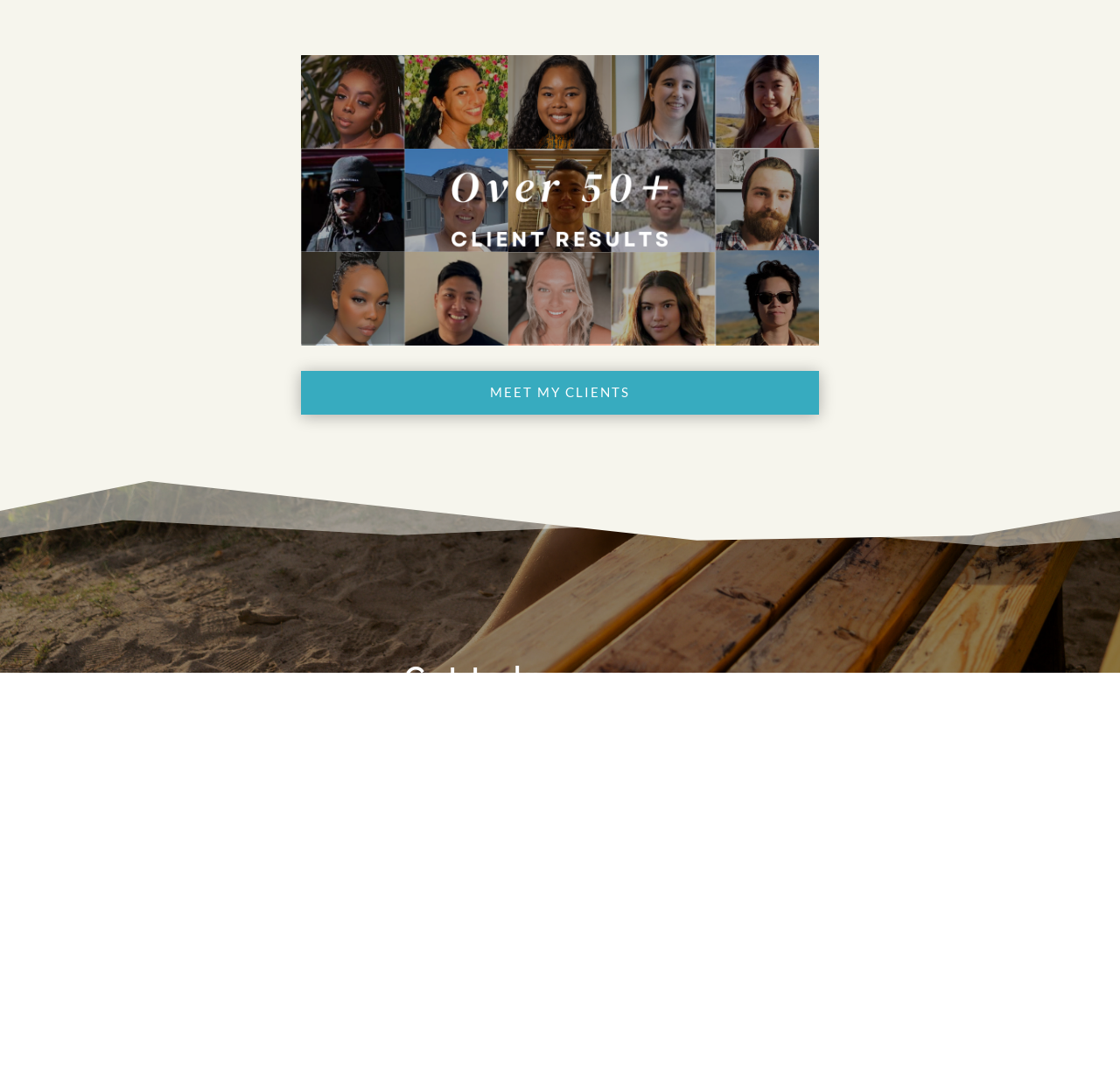Please determine the bounding box coordinates, formatted as (top-left x, top-left y, bottom-right x, bottom-right y), with all values as floating point numbers between 0 and 1. Identify the bounding box of the region described as: More

None